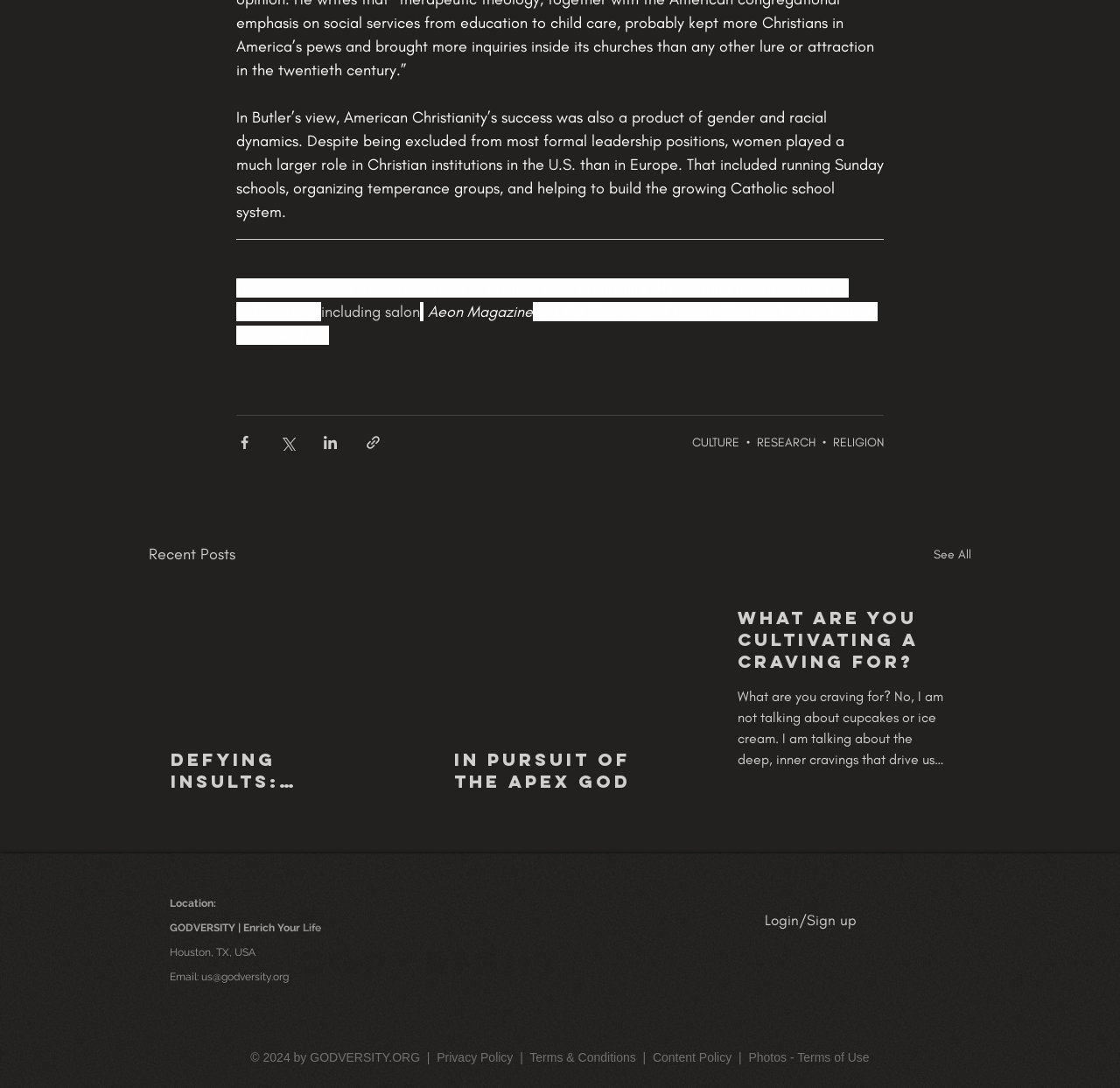Using a single word or phrase, answer the following question: 
What is the topic of the article 'Defying Insults: Embracing the Cheek Insult in Modern Context'?

Cheek Insult